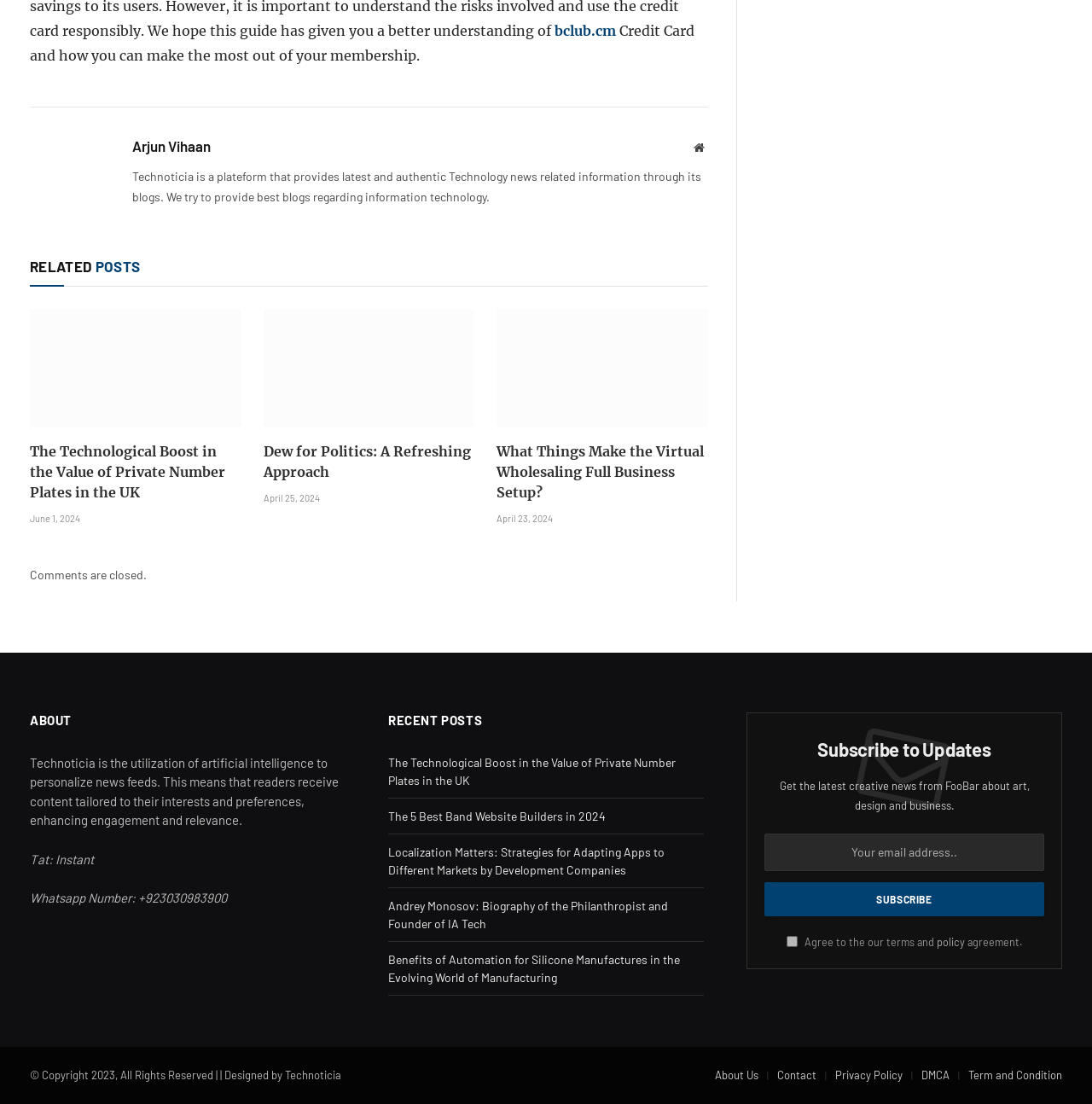Please provide the bounding box coordinates in the format (top-left x, top-left y, bottom-right x, bottom-right y). Remember, all values are floating point numbers between 0 and 1. What is the bounding box coordinate of the region described as: value="Subscribe"

[0.7, 0.799, 0.956, 0.83]